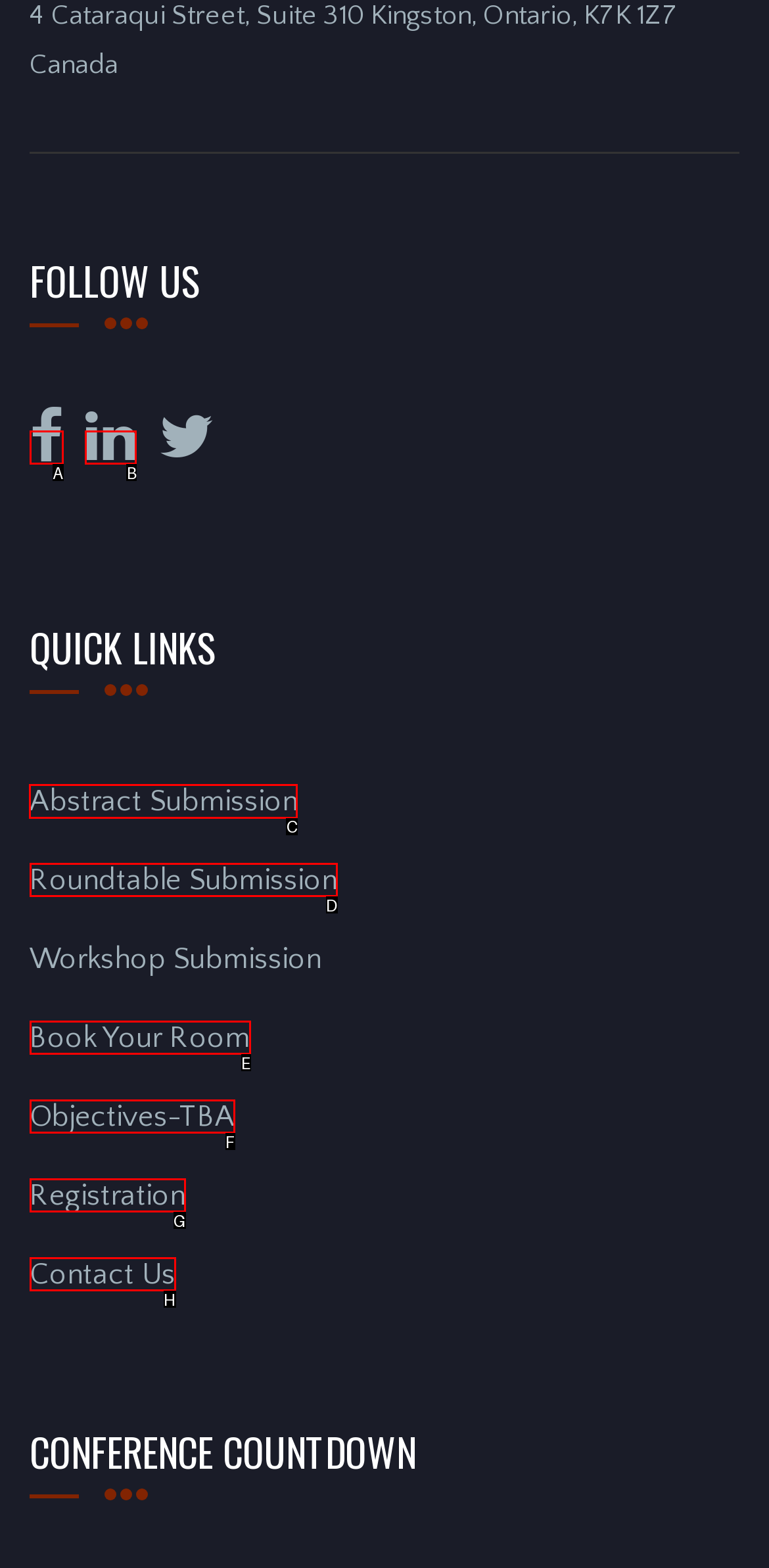What letter corresponds to the UI element to complete this task: Click RESERVE NOW
Answer directly with the letter.

None